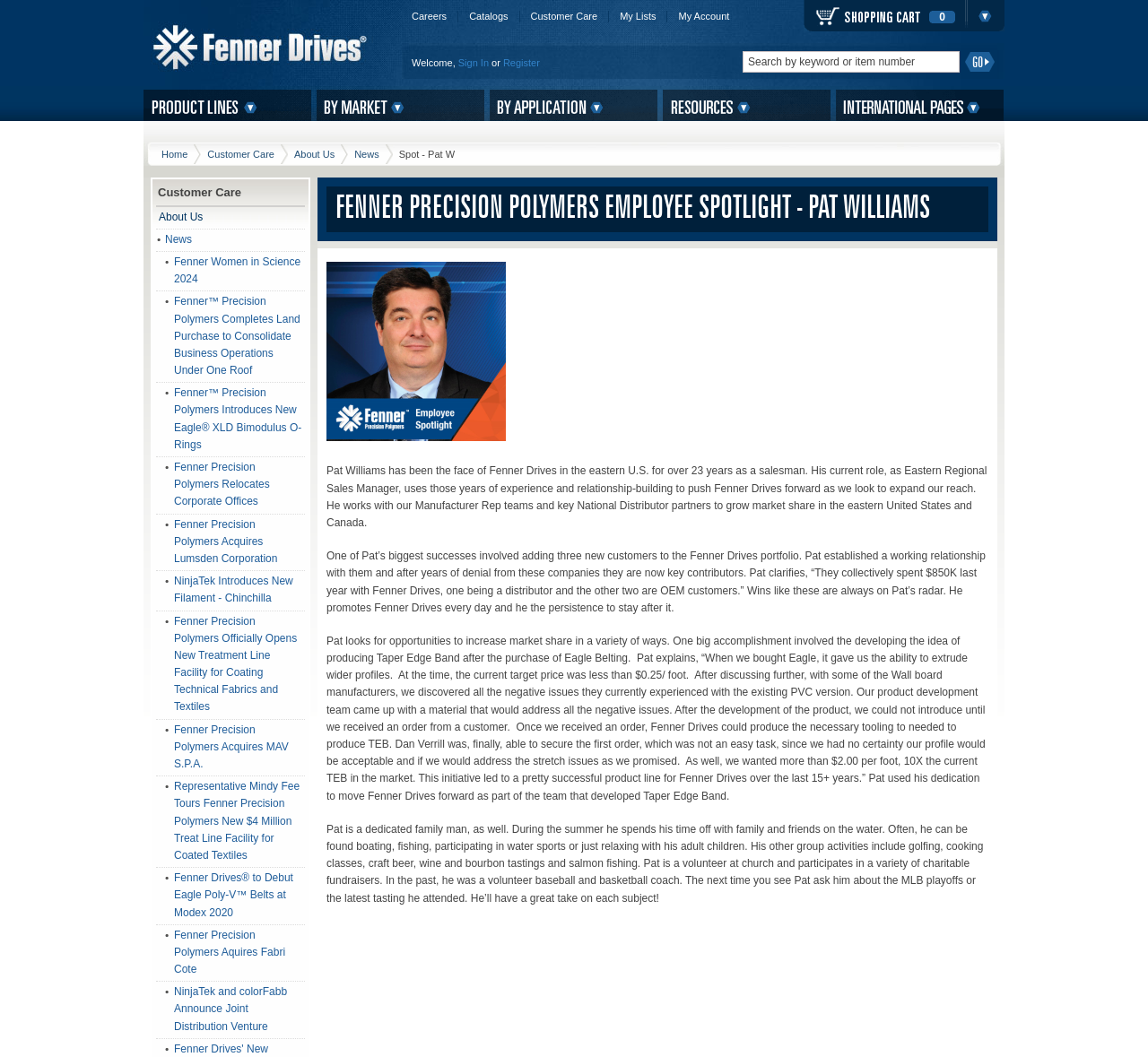Using the information shown in the image, answer the question with as much detail as possible: How many years has Pat Williams been with Fenner Drives?

I found the answer by reading the text under the heading 'FENNER PRECISION POLYMERS EMPLOYEE SPOTLIGHT - PAT WILLIAMS', which mentions that Pat Williams has been with Fenner Drives for over 23 years.